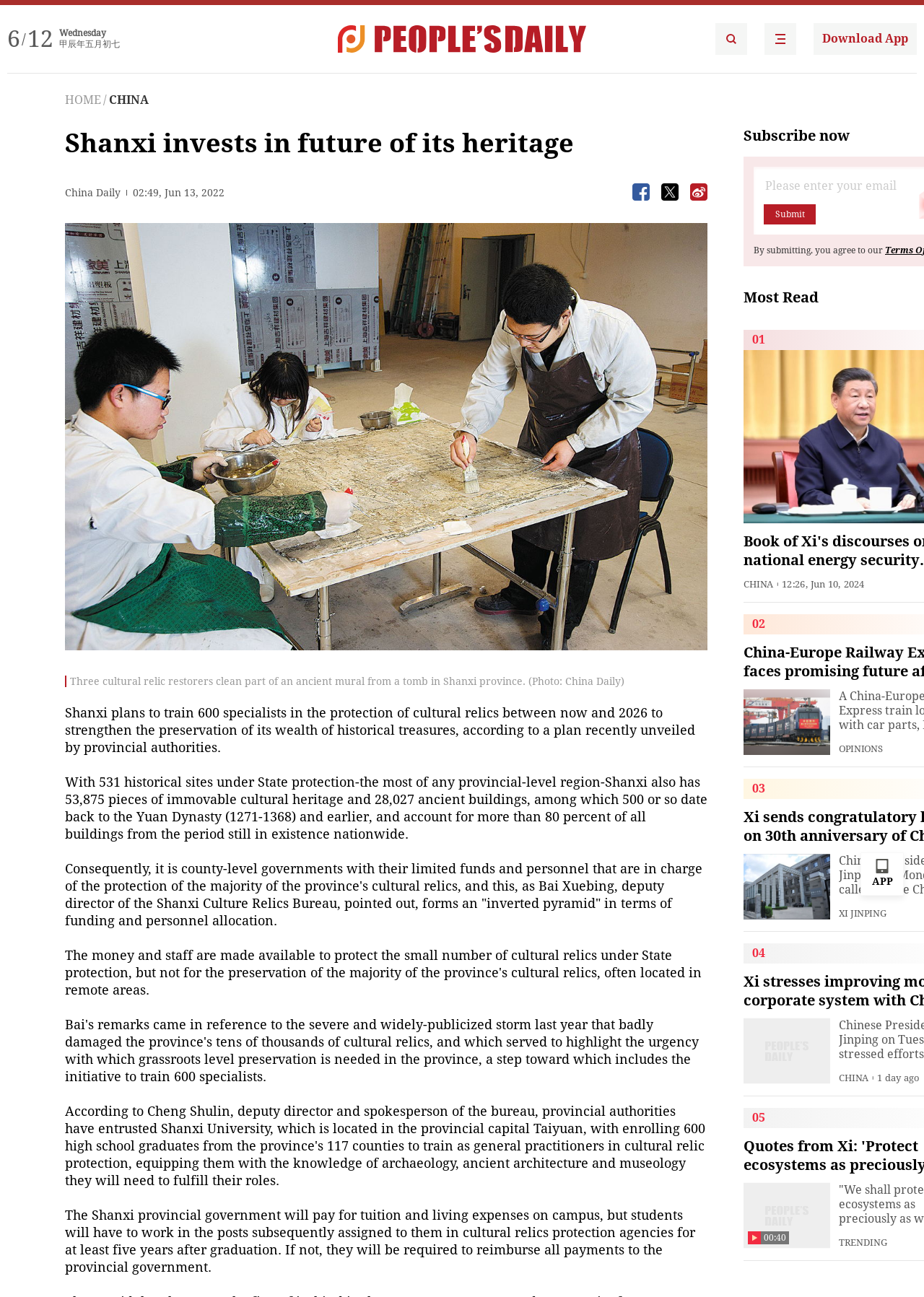Create a detailed narrative describing the layout and content of the webpage.

The webpage appears to be a news article from China Daily, with the title "Shanxi invests in future of its heritage" at the top. The article is dated June 13, 2022, and has a timestamp of 02:49. Below the title, there is a horizontal menu with links to "HOME" and "CHINA".

The main content of the article is divided into several sections. The first section features an image of three cultural relic restorers cleaning an ancient mural from a tomb in Shanxi province. Below the image, there is a brief description of the photo.

The article then proceeds to discuss Shanxi's plan to train 600 specialists in the protection of cultural relics between now and 2026. The text explains that Shanxi has a wealth of historical treasures, with 531 historical sites under State protection, 53,875 pieces of immovable cultural heritage, and 28,027 ancient buildings.

The article continues to discuss the challenges faced by county-level governments in protecting cultural relics, citing the "inverted pyramid" of funding and personnel allocation. It also explains the terms of the training program, including tuition and living expenses, as well as the requirement for students to work in cultural relics protection agencies for at least five years after graduation.

To the right of the main article, there is a sidebar with links to other news articles, including "Most Read" and "TRENDING" sections. The sidebar also features a "Subscribe now" button and a "Submit" button.

At the bottom of the page, there are several images with captions, including an image of the China-Europe Railway Express and an image of Xi Jinping. There are also links to other news articles, including "OPINIONS" and "CHINA" sections.

Throughout the page, there are several buttons and links, including social media buttons, a "Download App" button, and a "People's Daily English language App" link.